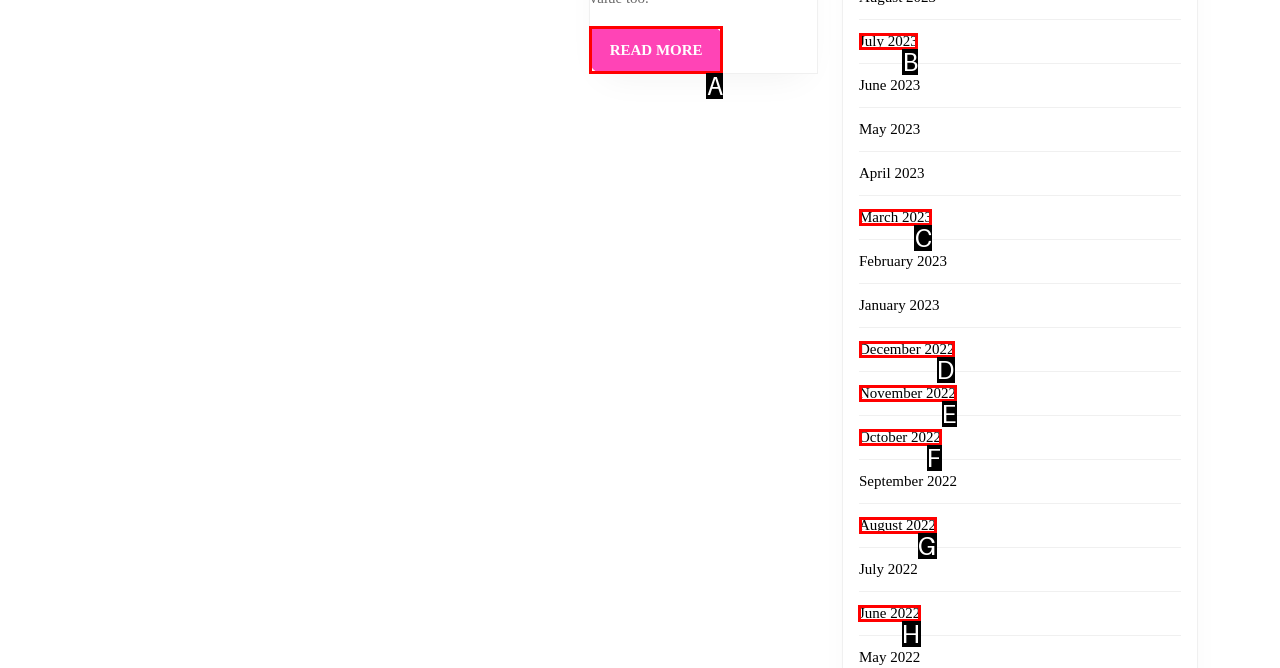Given the task: view June 2022, tell me which HTML element to click on.
Answer with the letter of the correct option from the given choices.

H